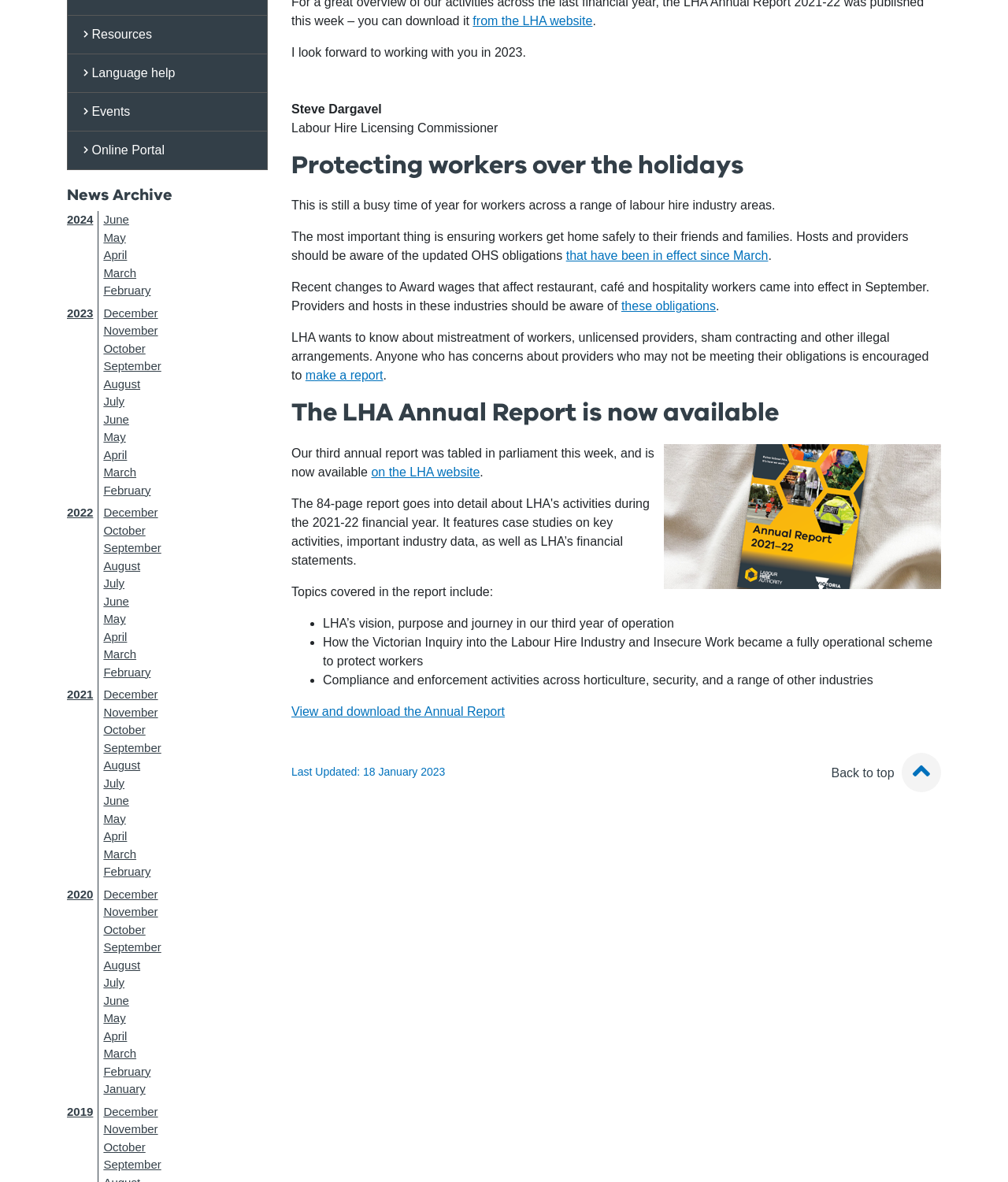Determine the bounding box coordinates of the UI element described below. Use the format (top-left x, top-left y, bottom-right x, bottom-right y) with floating point numbers between 0 and 1: these obligations

[0.616, 0.253, 0.71, 0.265]